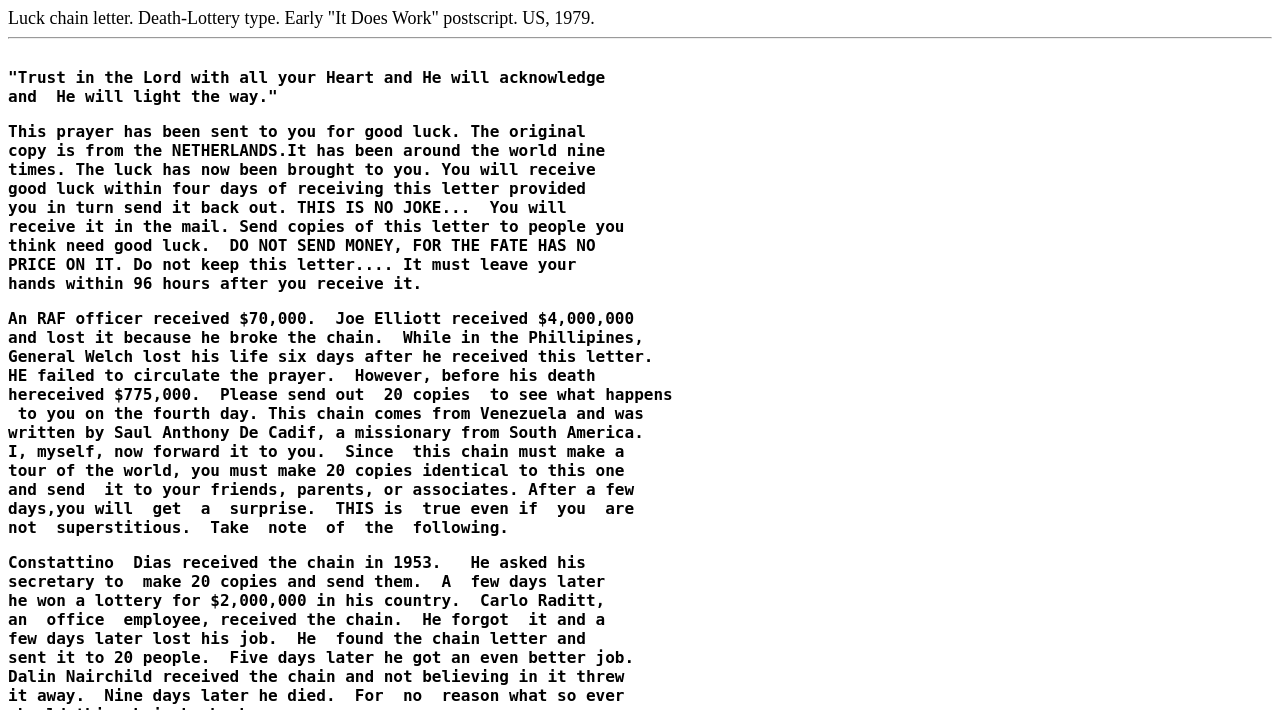What will happen if you don't send the letter? Based on the screenshot, please respond with a single word or phrase.

Bad luck or death